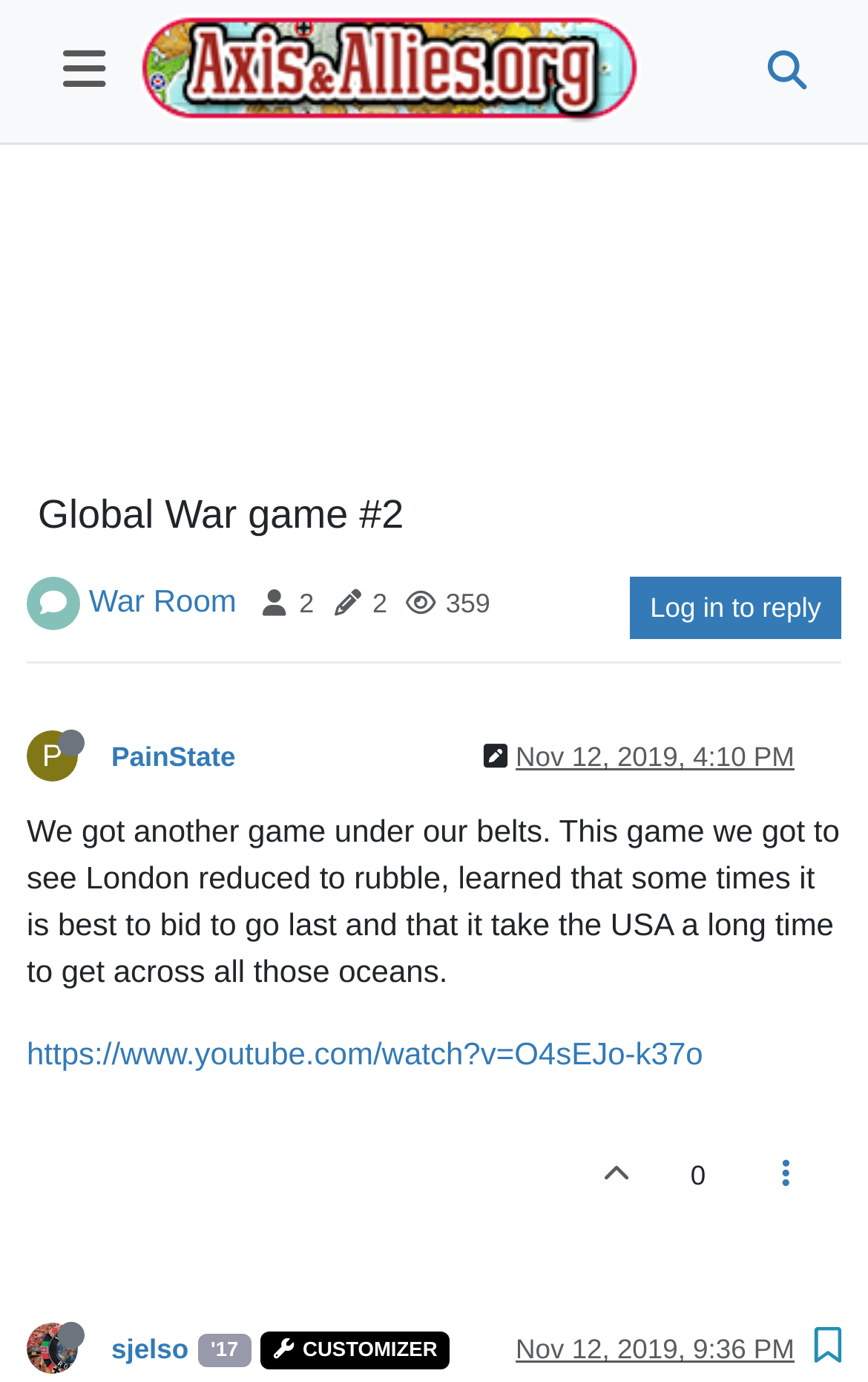Answer this question in one word or a short phrase: What is the text of the first sentence in the thread?

We got another game under our belts.